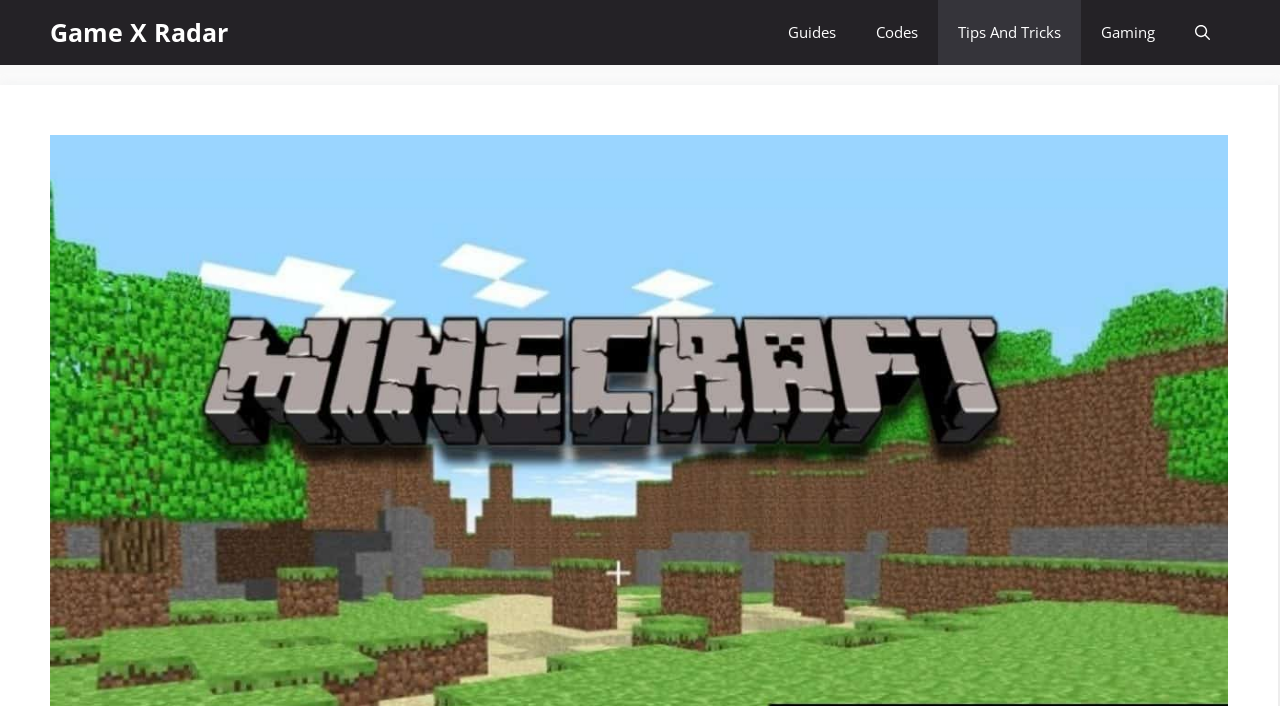Summarize the webpage with a detailed and informative caption.

The webpage is about playing Minecraft Classic on a browser, with a reassuring message that there's no need to worry. At the top of the page, there is a navigation bar with several links, including "Game X Radar", "Guides", "Codes", "Tips And Tricks", and "Gaming", which are evenly spaced and take up most of the width of the page. On the far right of the navigation bar, there is a search button labeled "Open search".